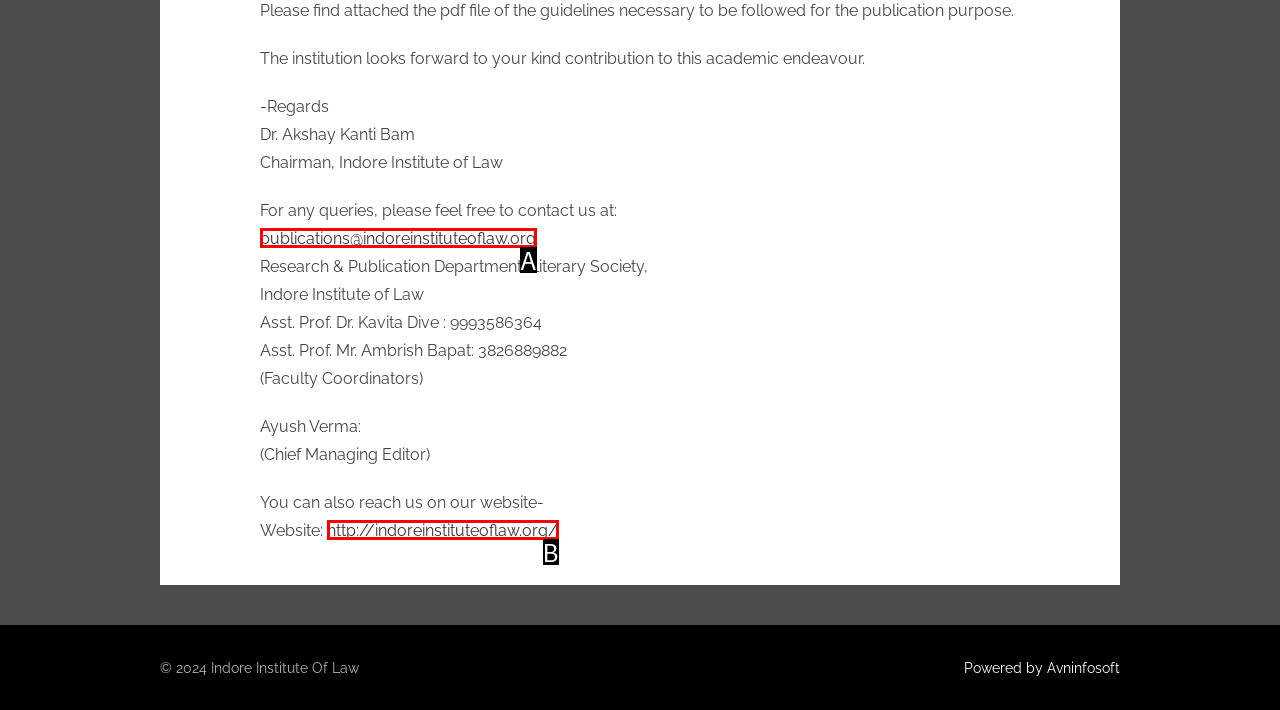Select the letter that corresponds to this element description: http://indoreinstituteoflaw.org/
Answer with the letter of the correct option directly.

B